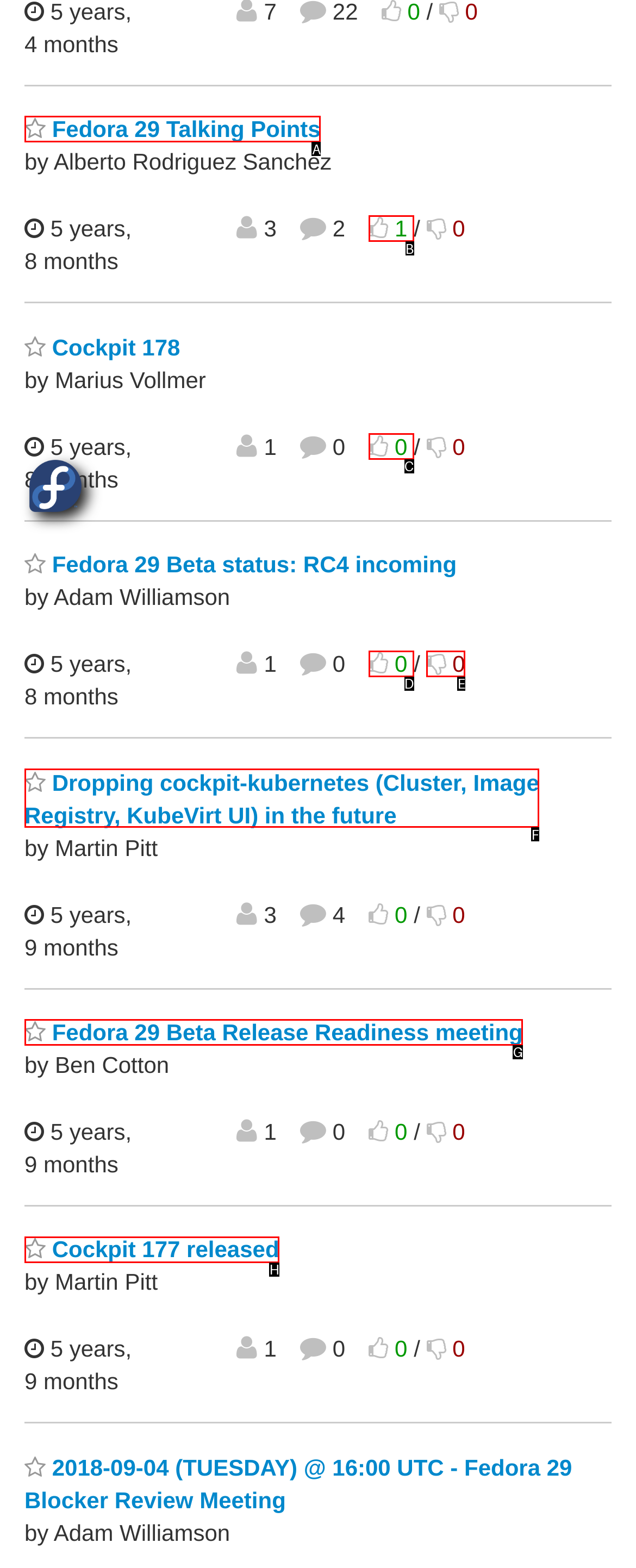With the description: Cockpit 177 released, find the option that corresponds most closely and answer with its letter directly.

H